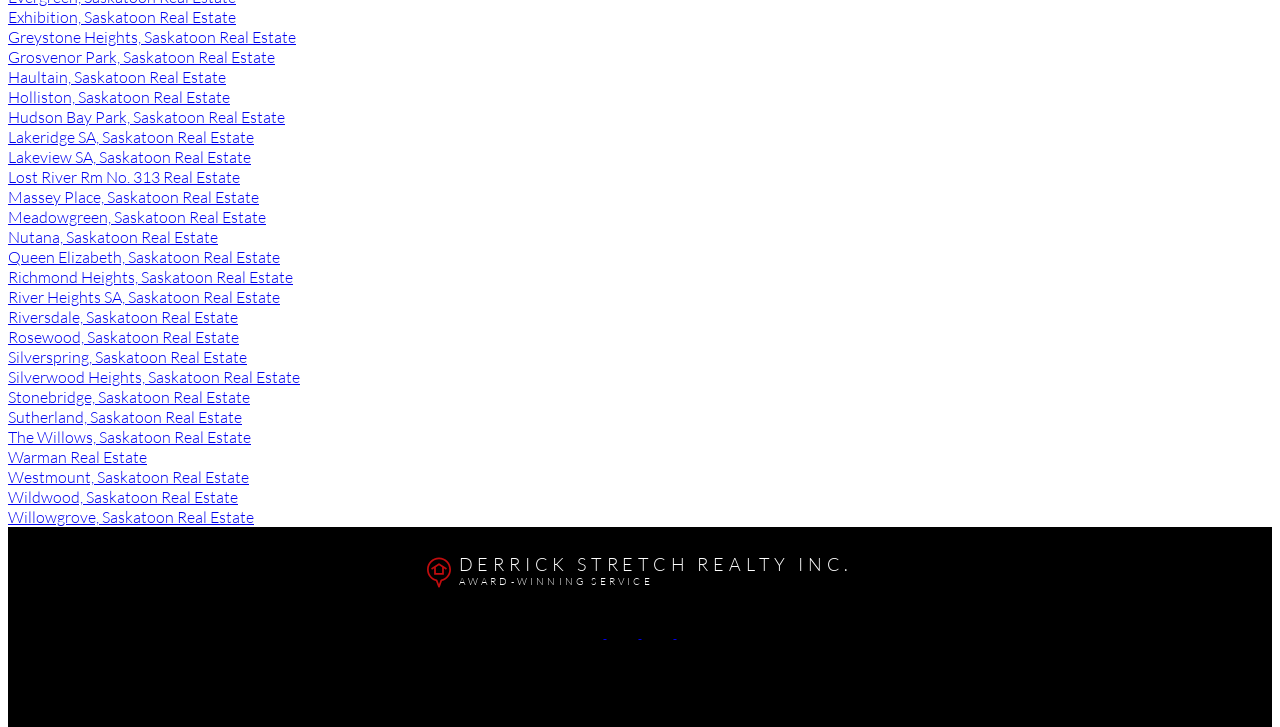Find the bounding box coordinates of the element I should click to carry out the following instruction: "Search in Warman Real Estate".

[0.006, 0.615, 0.115, 0.642]